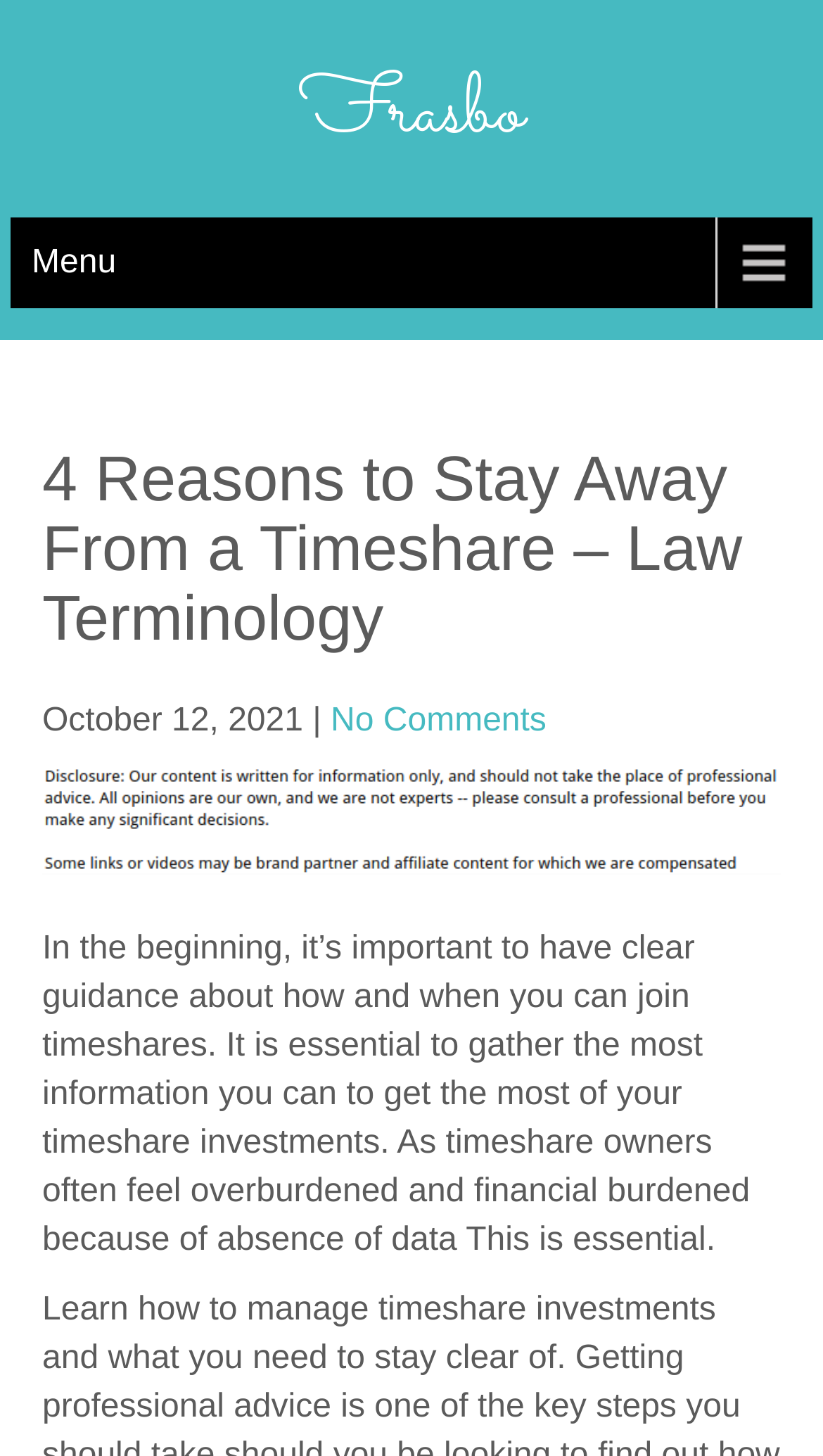Construct a thorough caption encompassing all aspects of the webpage.

The webpage appears to be an article or blog post discussing timeshares, specifically highlighting reasons to avoid them. At the top of the page, there is a heading that reads "Frasbo" and a link with the same text, positioned near the top-left corner. Next to it is a link labeled "Menu". 

Below these elements, there is a larger heading that spans almost the entire width of the page, titled "4 Reasons to Stay Away From a Timeshare – Law Terminology". This heading is centered near the top of the page. 

On the same horizontal level as the heading, but slightly below, there is a date "October 12, 2021" followed by a vertical bar and a link labeled "No Comments". These elements are positioned near the top-center of the page.

Below the date and link, there is an image that takes up a significant portion of the page's width, positioned near the top-center. 

The main content of the article begins below the image, with a block of text that discusses the importance of having clear guidance when joining timeshares and gathering information to make the most of timeshare investments. This text is positioned near the center of the page, spanning almost the entire width.